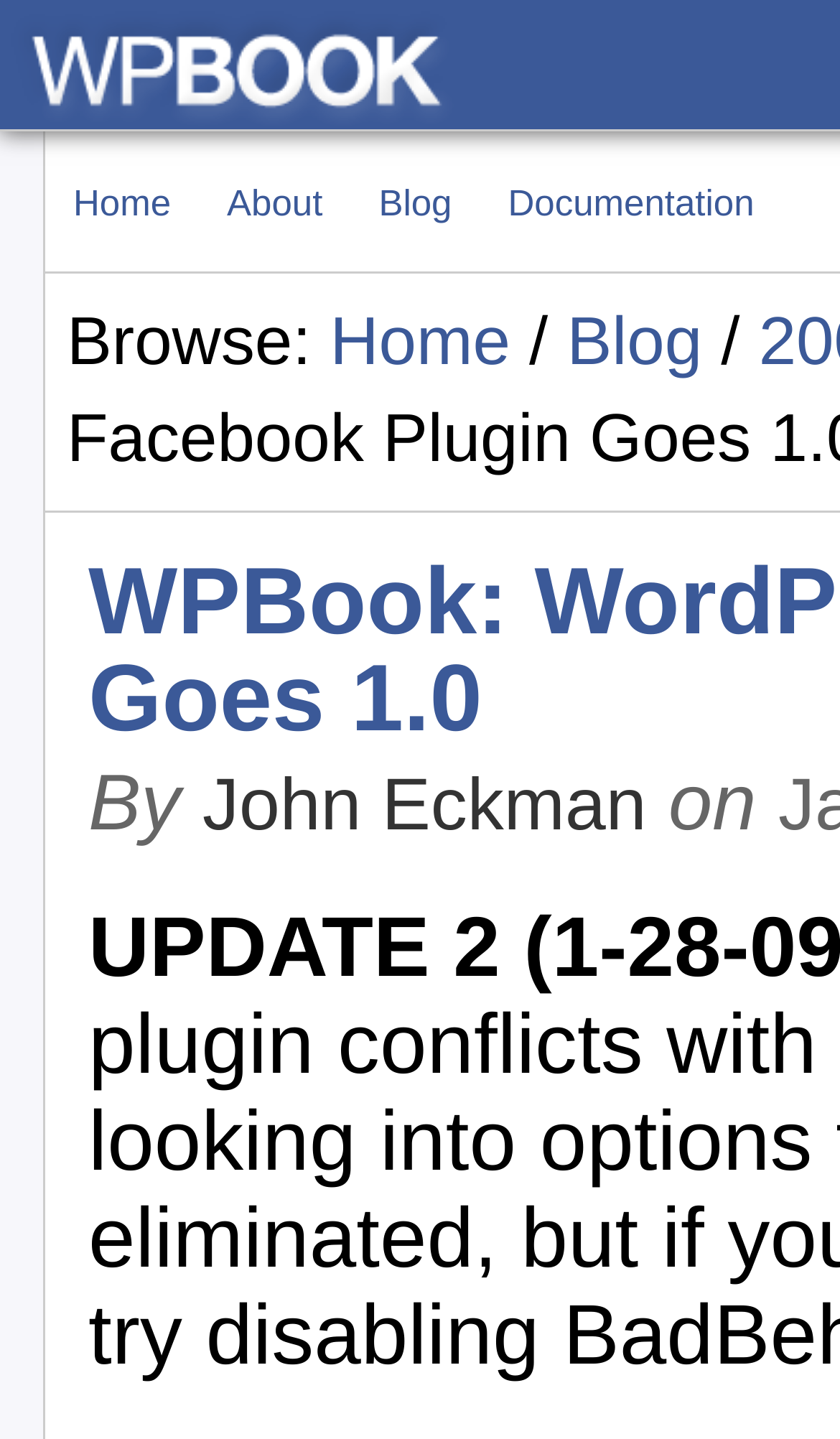Predict the bounding box of the UI element that fits this description: "John Eckman".

[0.241, 0.531, 0.77, 0.588]